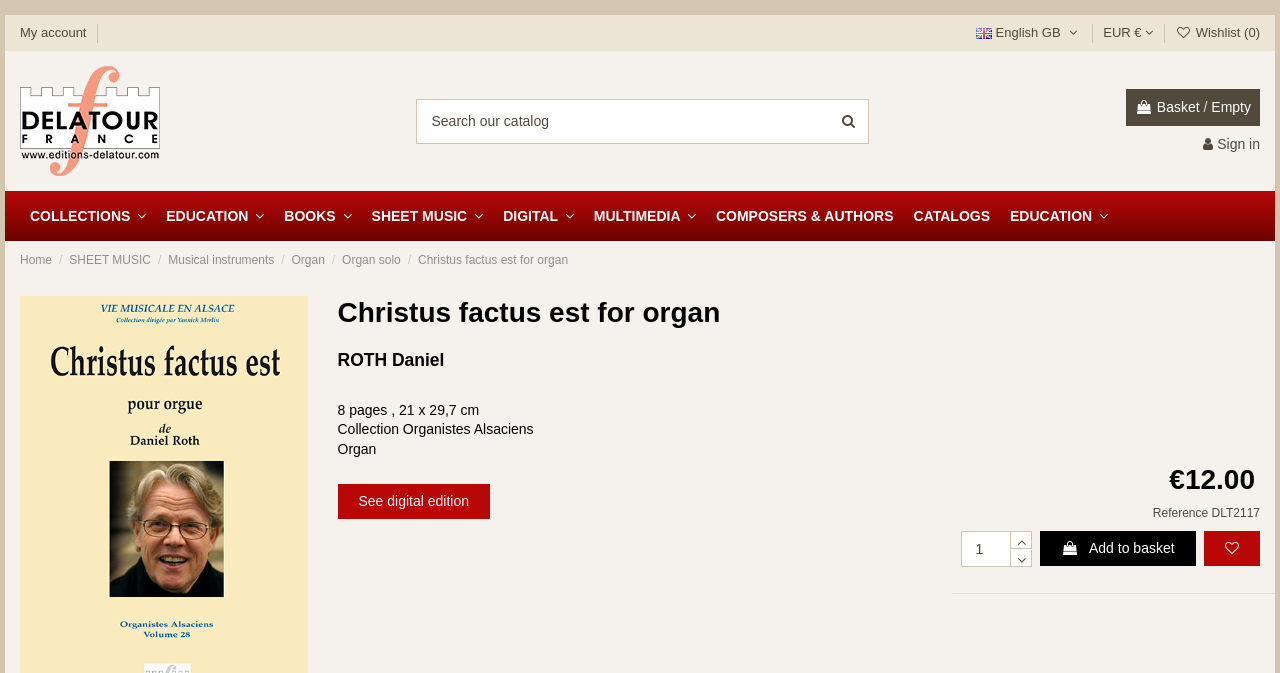Please identify the bounding box coordinates of the element that needs to be clicked to perform the following instruction: "Search our catalog".

[0.325, 0.147, 0.679, 0.214]